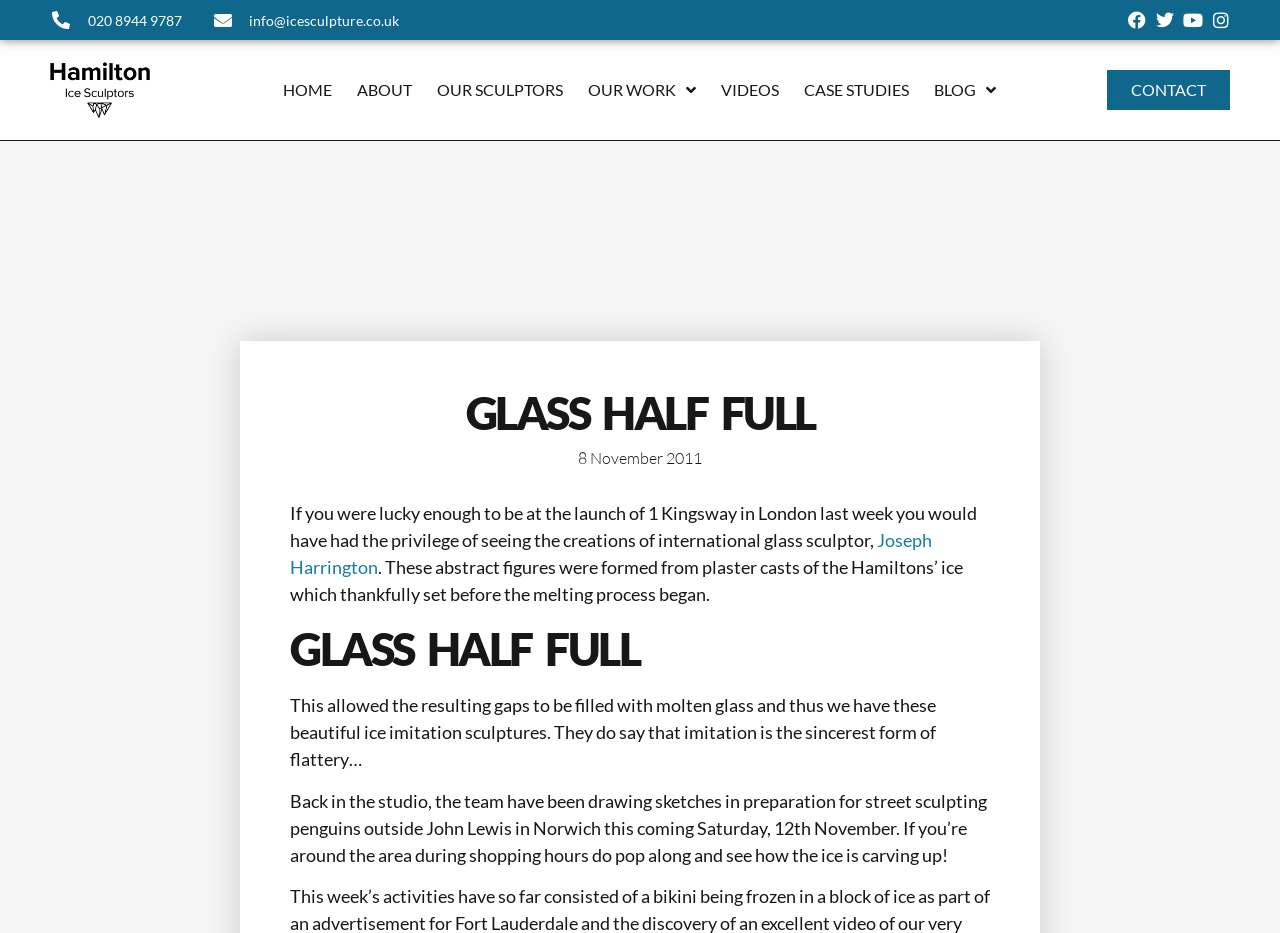Identify the bounding box coordinates of the clickable region required to complete the instruction: "Call the phone number". The coordinates should be given as four float numbers within the range of 0 and 1, i.e., [left, top, right, bottom].

[0.039, 0.01, 0.142, 0.033]